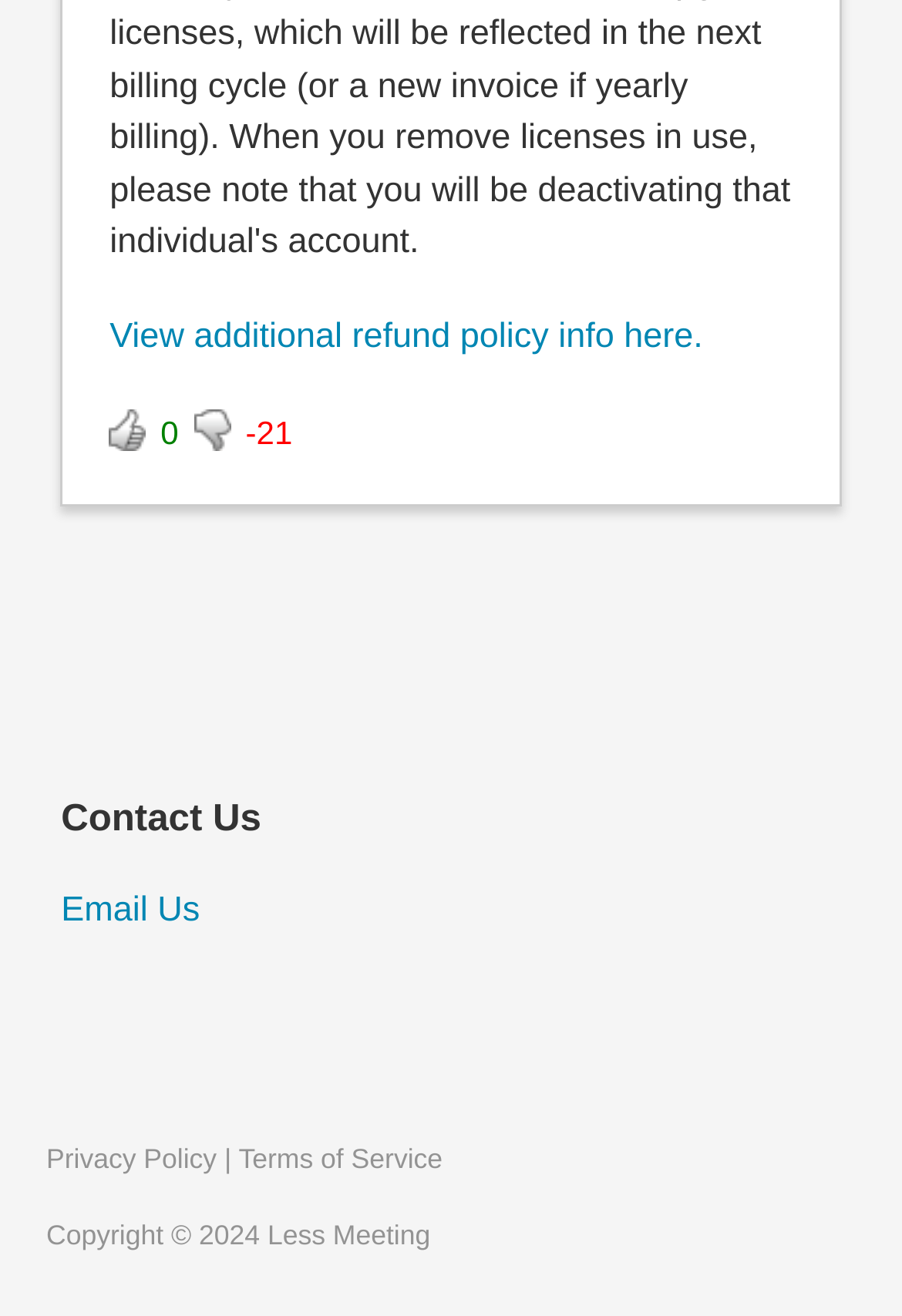Please predict the bounding box coordinates (top-left x, top-left y, bottom-right x, bottom-right y) for the UI element in the screenshot that fits the description: Terms of Service

[0.265, 0.867, 0.491, 0.892]